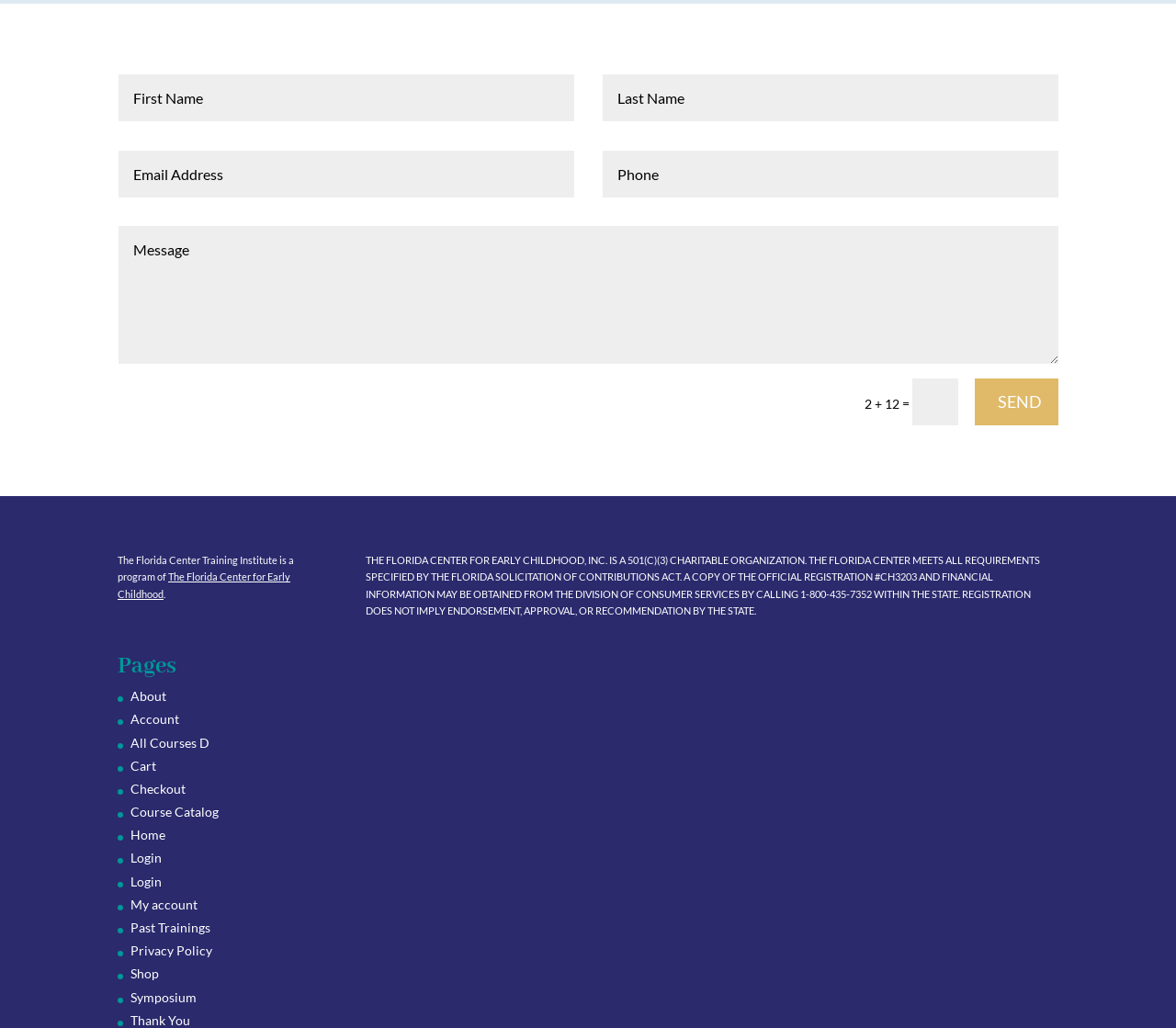Locate the bounding box coordinates of the area where you should click to accomplish the instruction: "Visit the About page".

[0.111, 0.669, 0.141, 0.685]